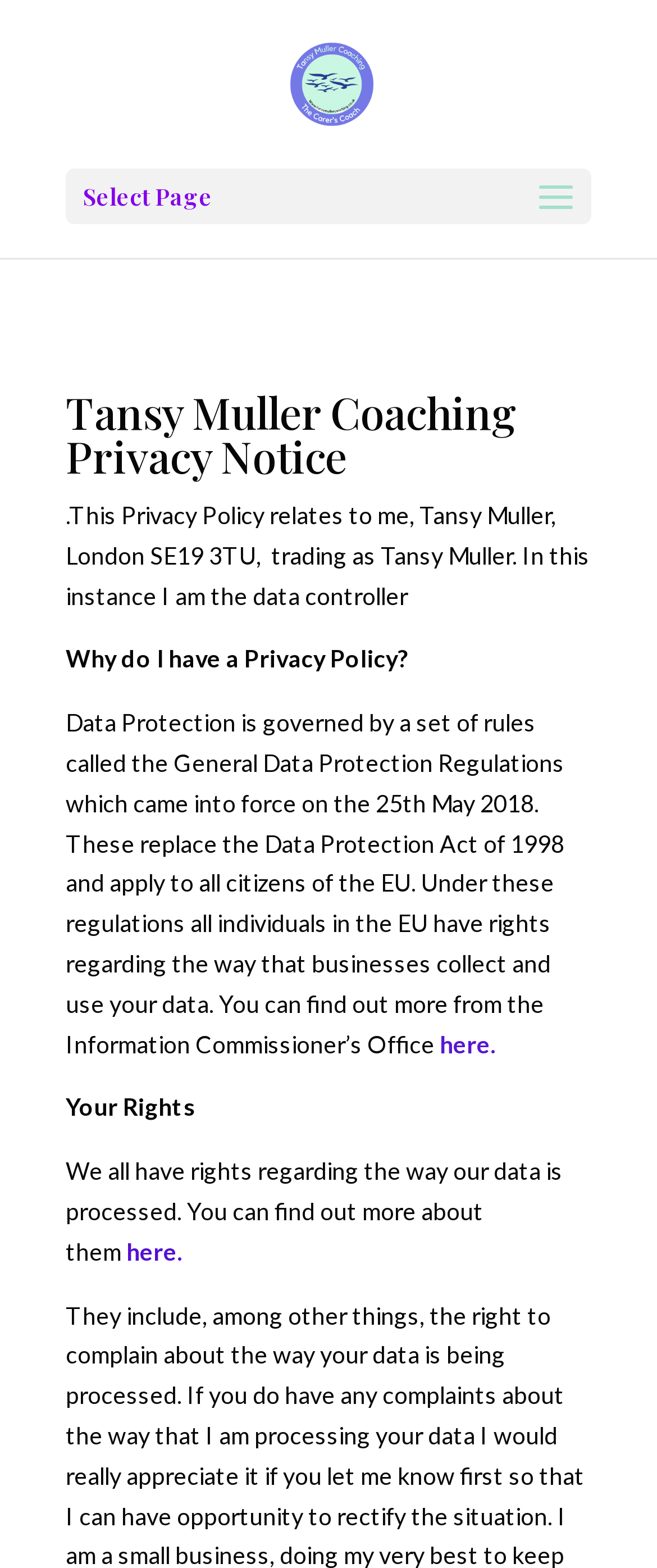Identify the bounding box coordinates for the UI element described as: "here". The coordinates should be provided as four floats between 0 and 1: [left, top, right, bottom].

[0.192, 0.789, 0.269, 0.807]